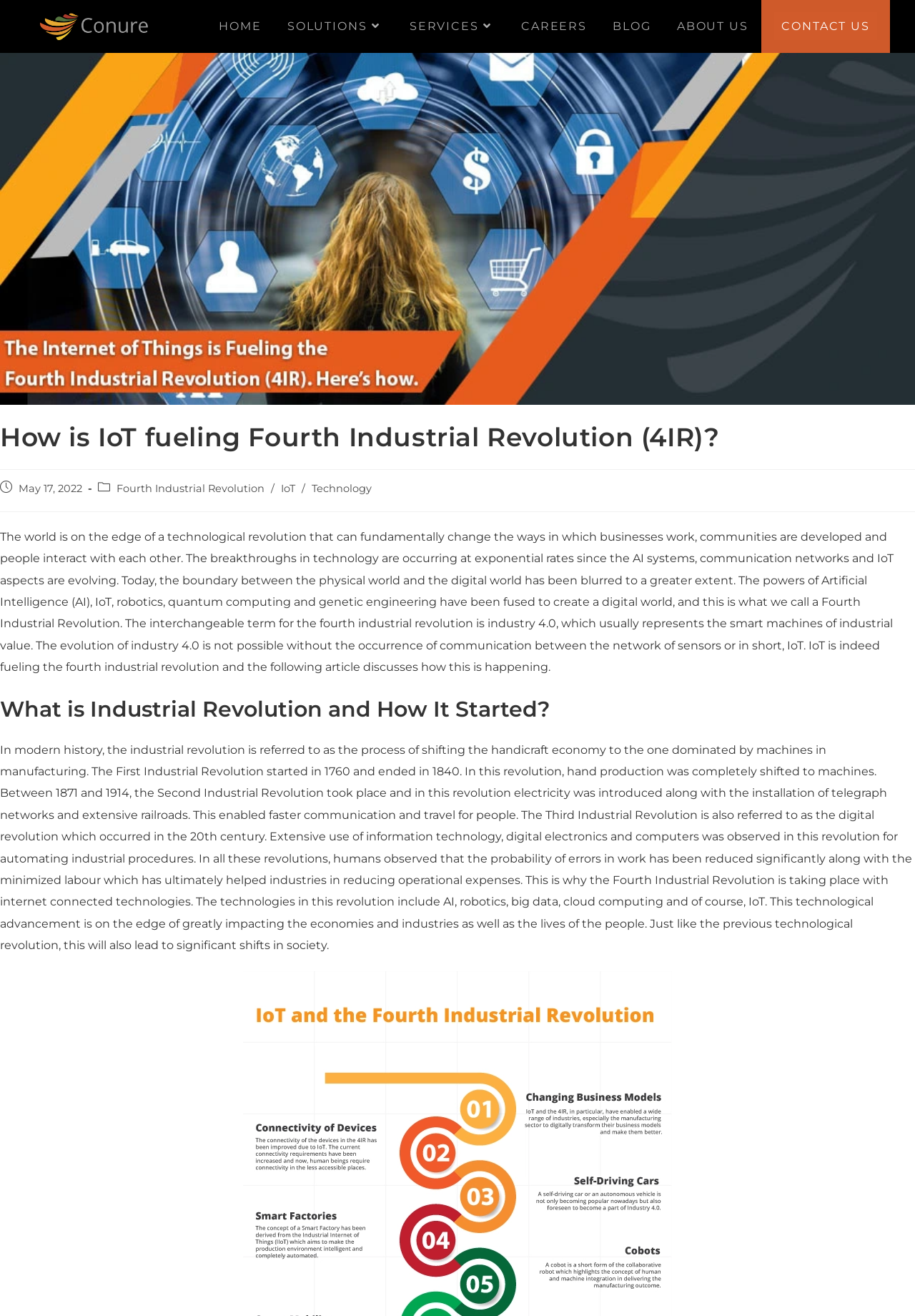Provide the bounding box coordinates of the area you need to click to execute the following instruction: "learn about fourth industrial revolution".

[0.127, 0.366, 0.289, 0.376]